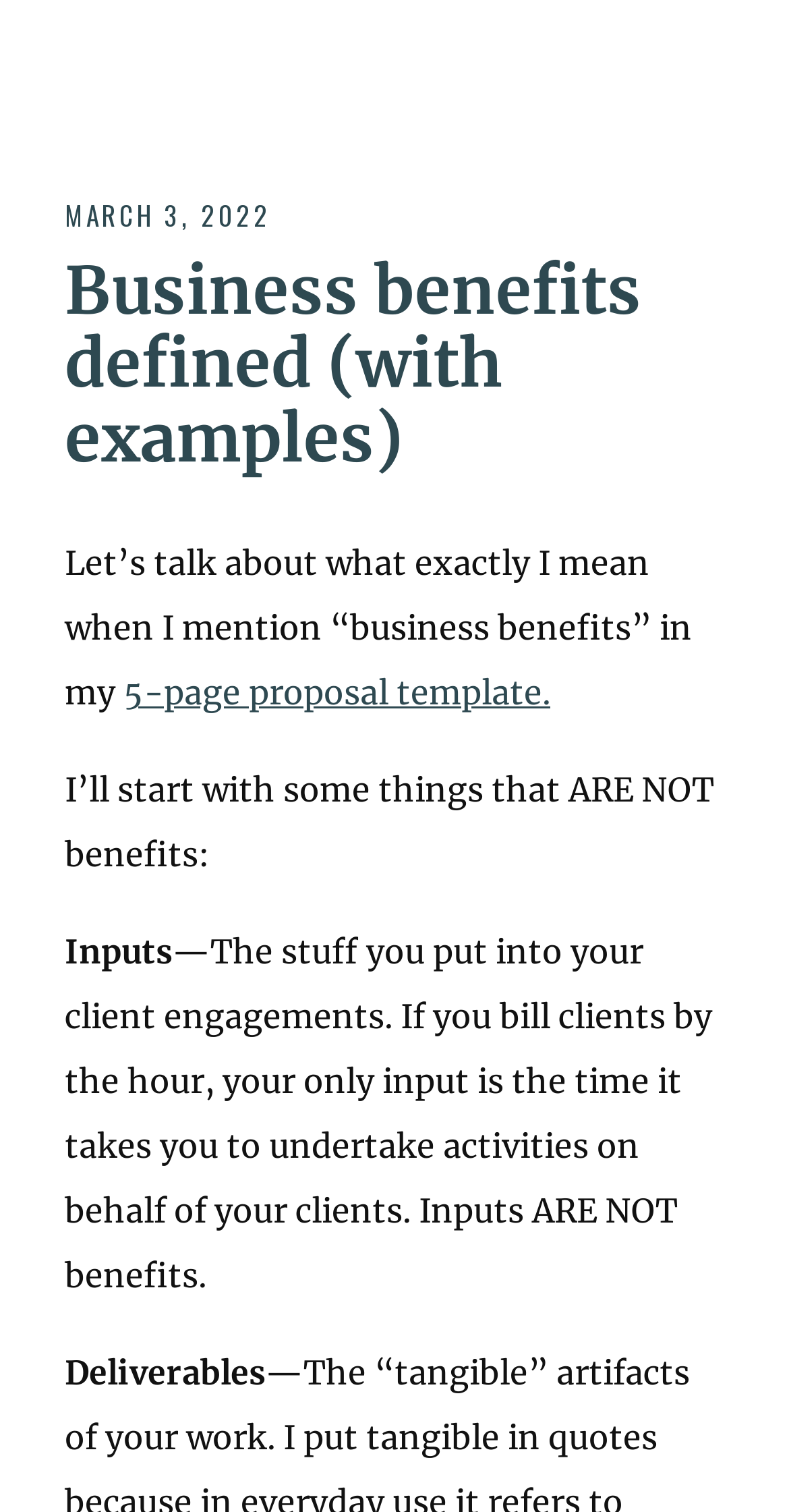Specify the bounding box coordinates (top-left x, top-left y, bottom-right x, bottom-right y) of the UI element in the screenshot that matches this description: 5-page proposal template.

[0.146, 0.445, 0.708, 0.472]